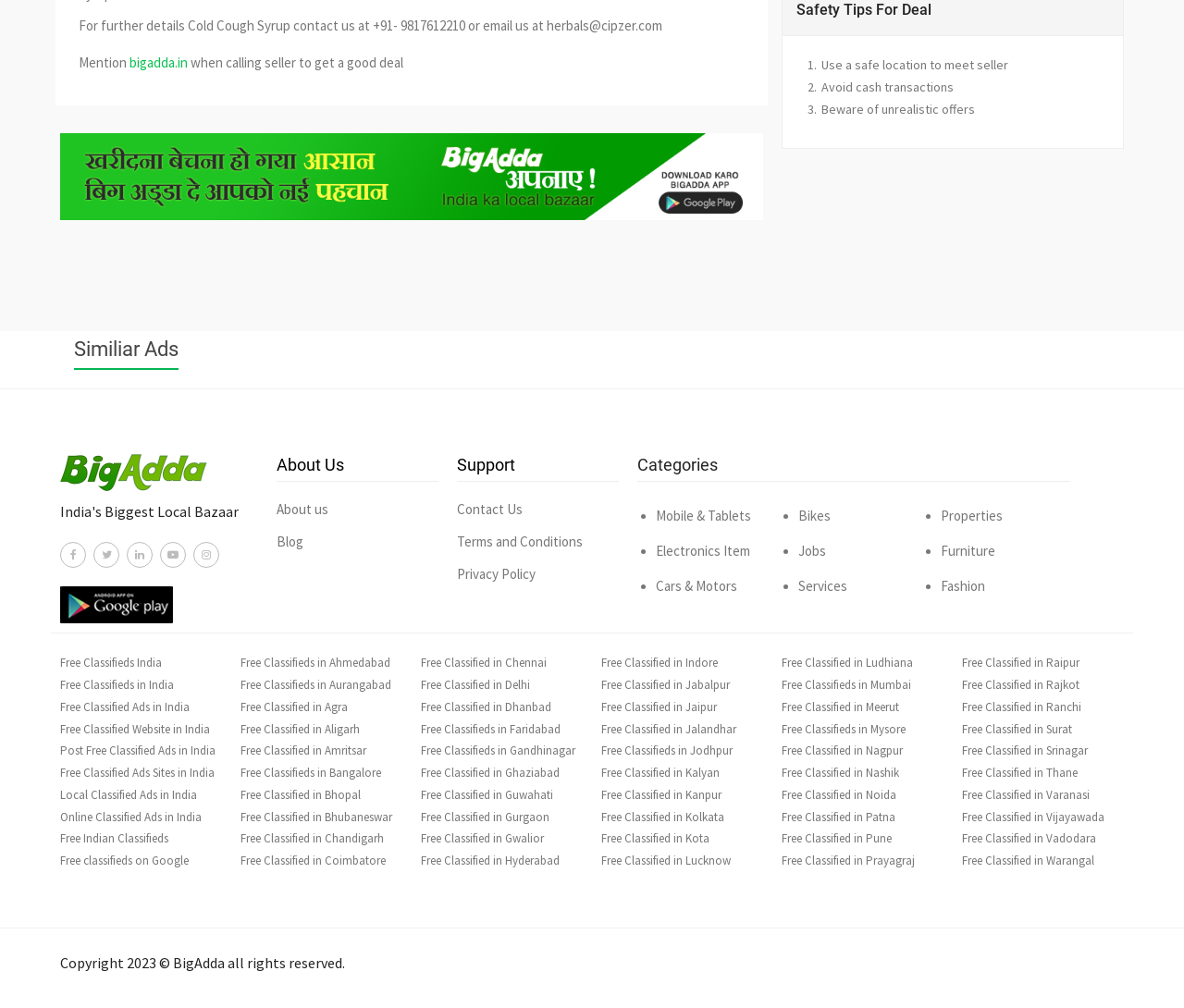Please reply to the following question using a single word or phrase: 
What is the phone number to contact for Cold Cough Syrup?

+91-9817612210